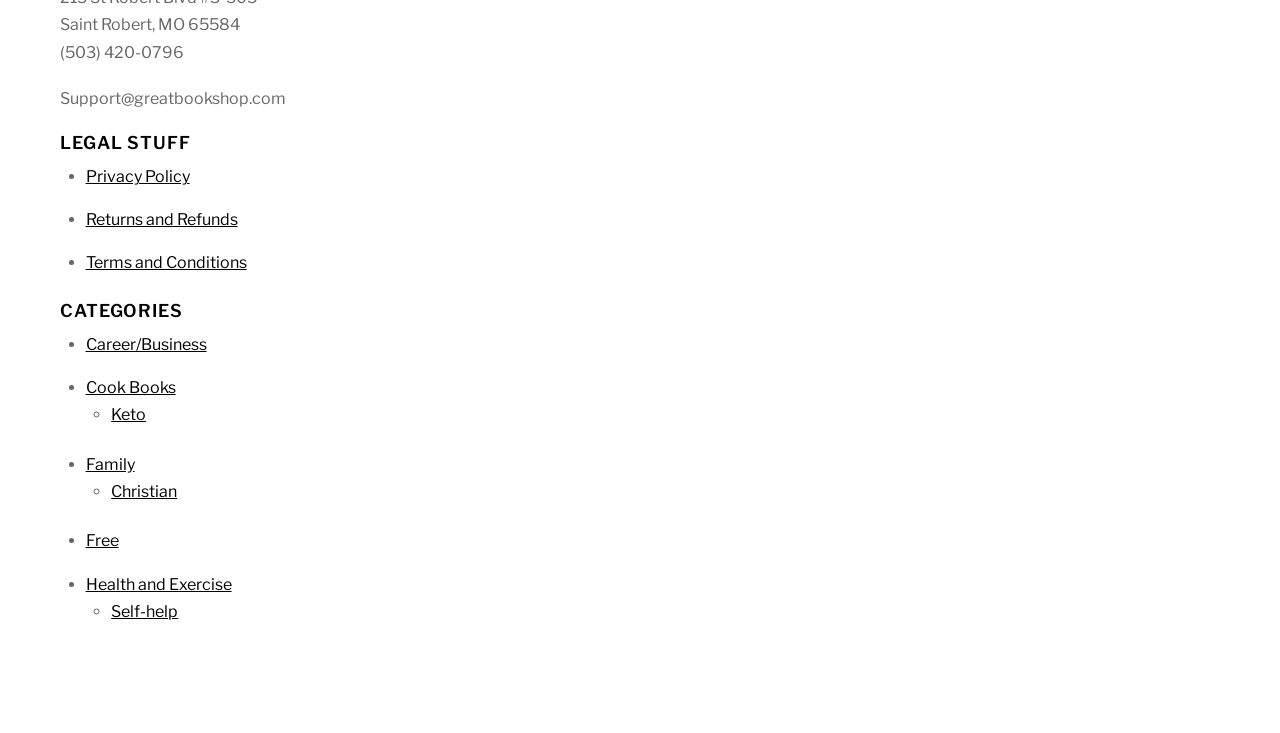Answer the following in one word or a short phrase: 
How many categories are listed?

6